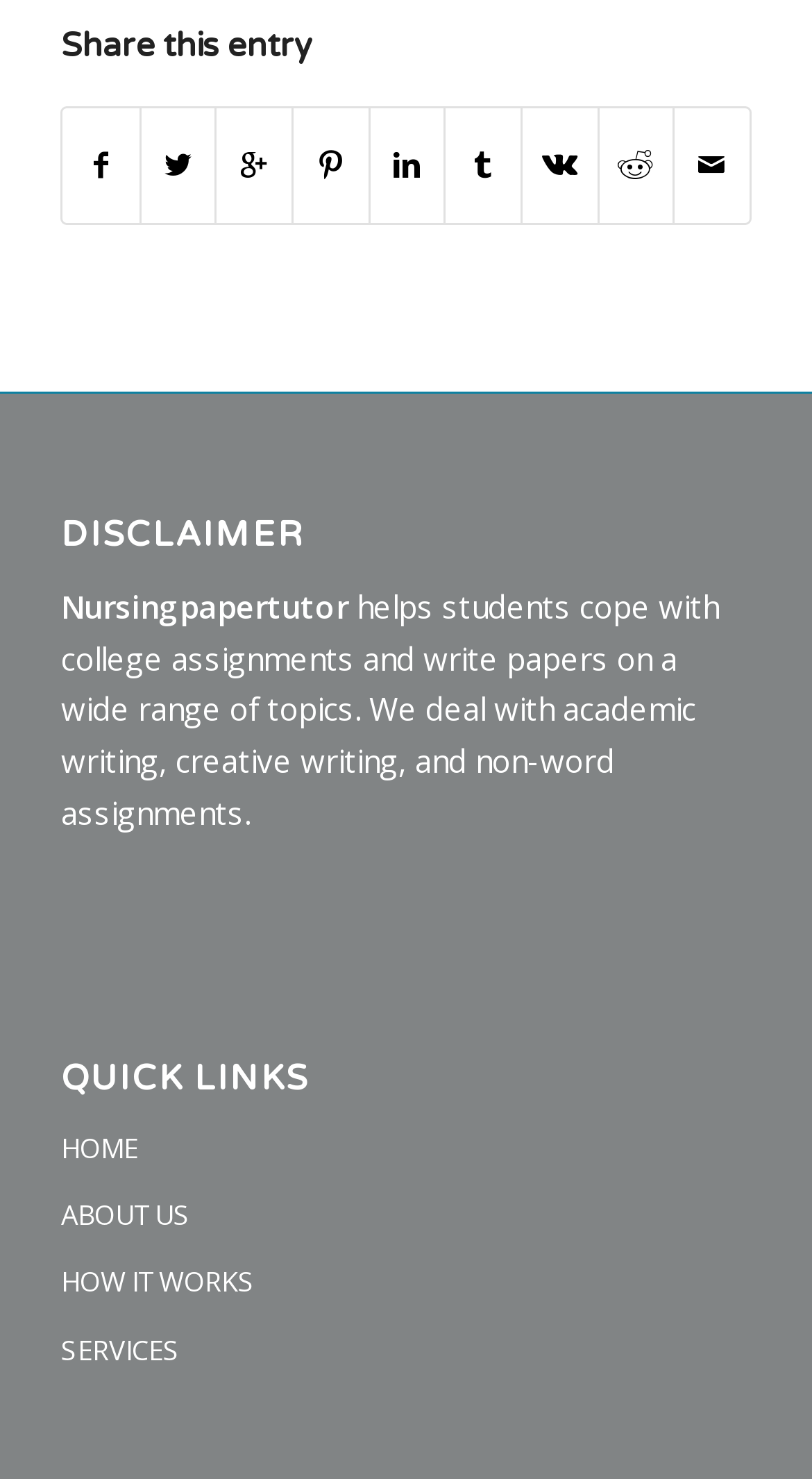Please identify the bounding box coordinates of the element's region that needs to be clicked to fulfill the following instruction: "Go to home page". The bounding box coordinates should consist of four float numbers between 0 and 1, i.e., [left, top, right, bottom].

[0.075, 0.754, 0.925, 0.8]